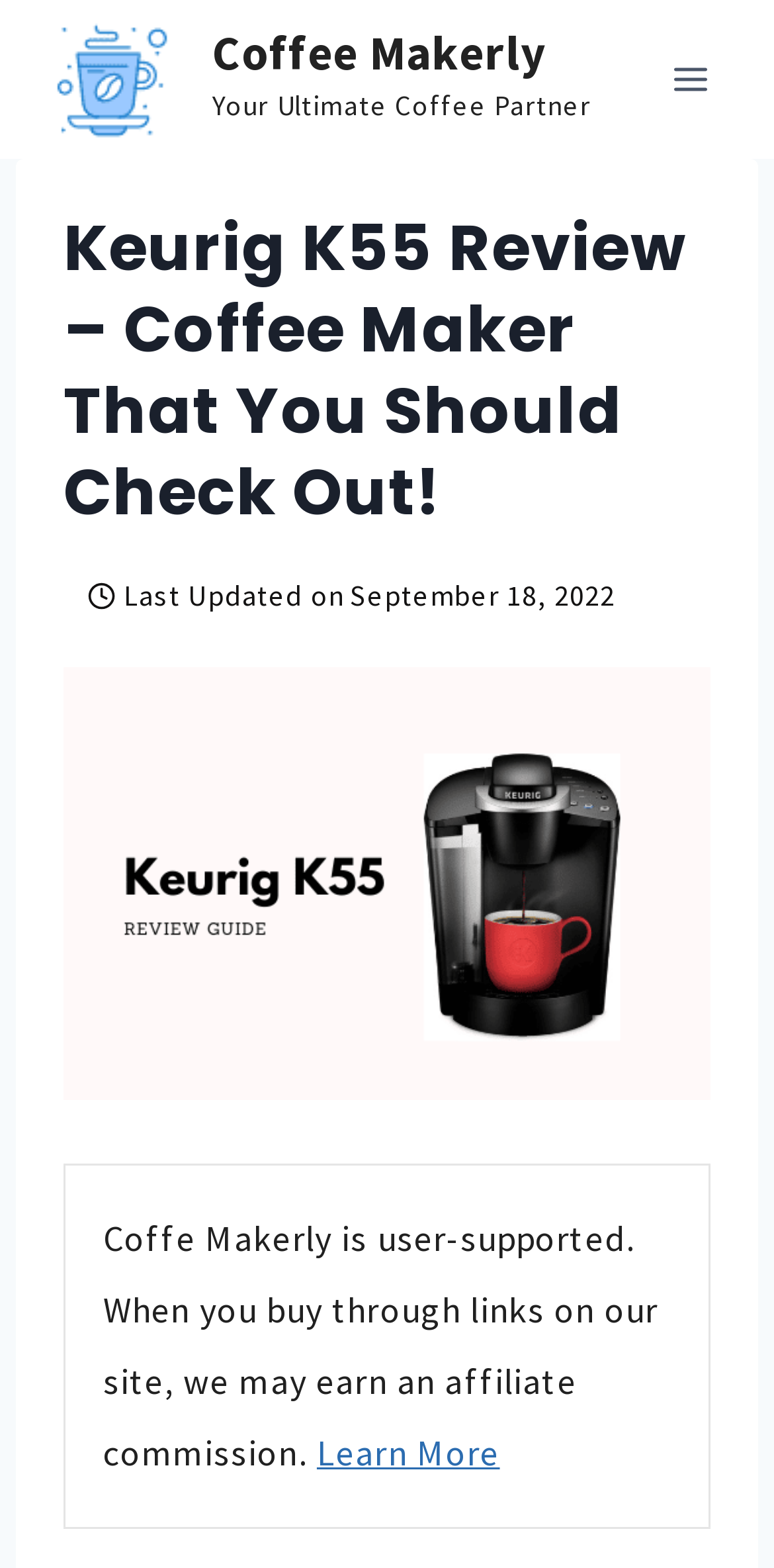What is the position of the 'Open menu' button?
Please provide a comprehensive answer based on the contents of the image.

The position of the 'Open menu' button can be determined by its bounding box coordinates, which are [0.844, 0.031, 0.938, 0.07]. These coordinates indicate that the button is located at the top right of the webpage.